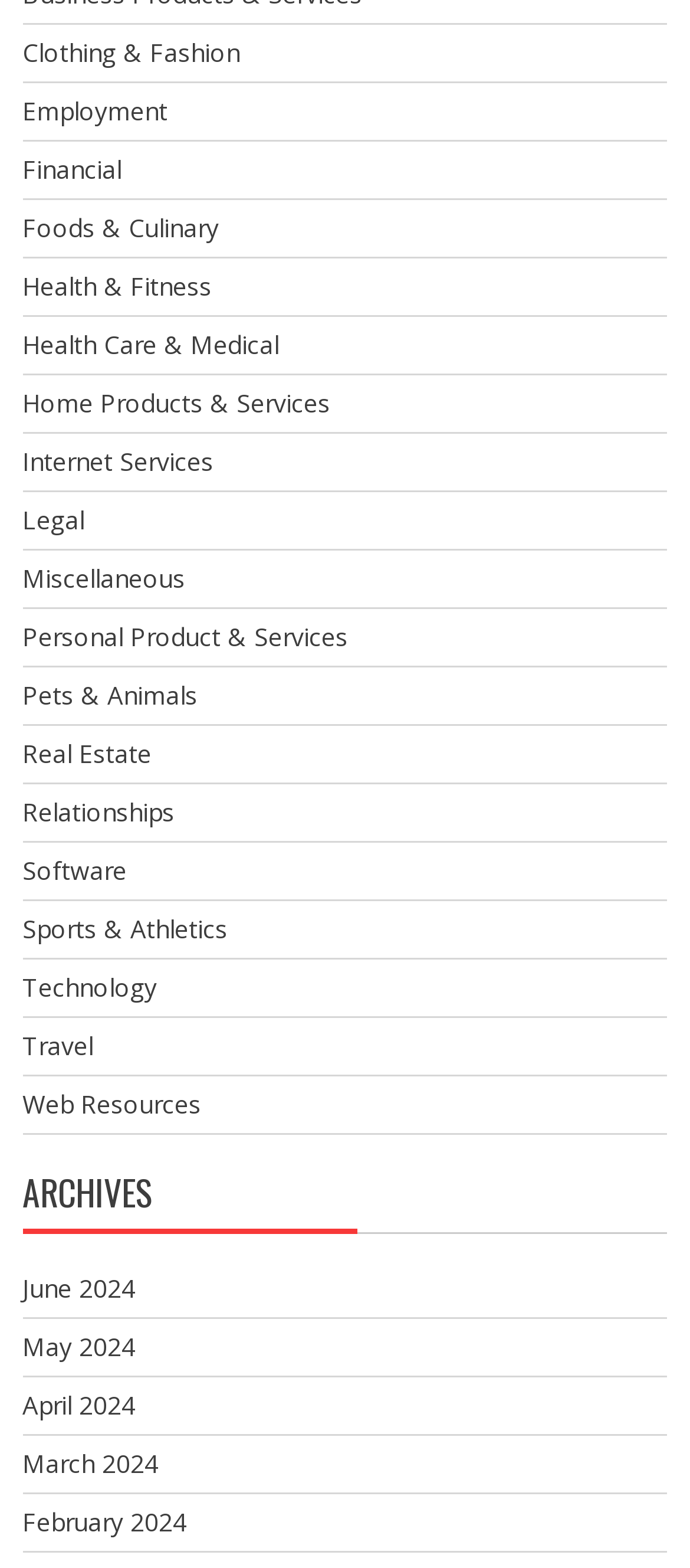Show the bounding box coordinates of the region that should be clicked to follow the instruction: "View archives."

[0.033, 0.747, 0.967, 0.787]